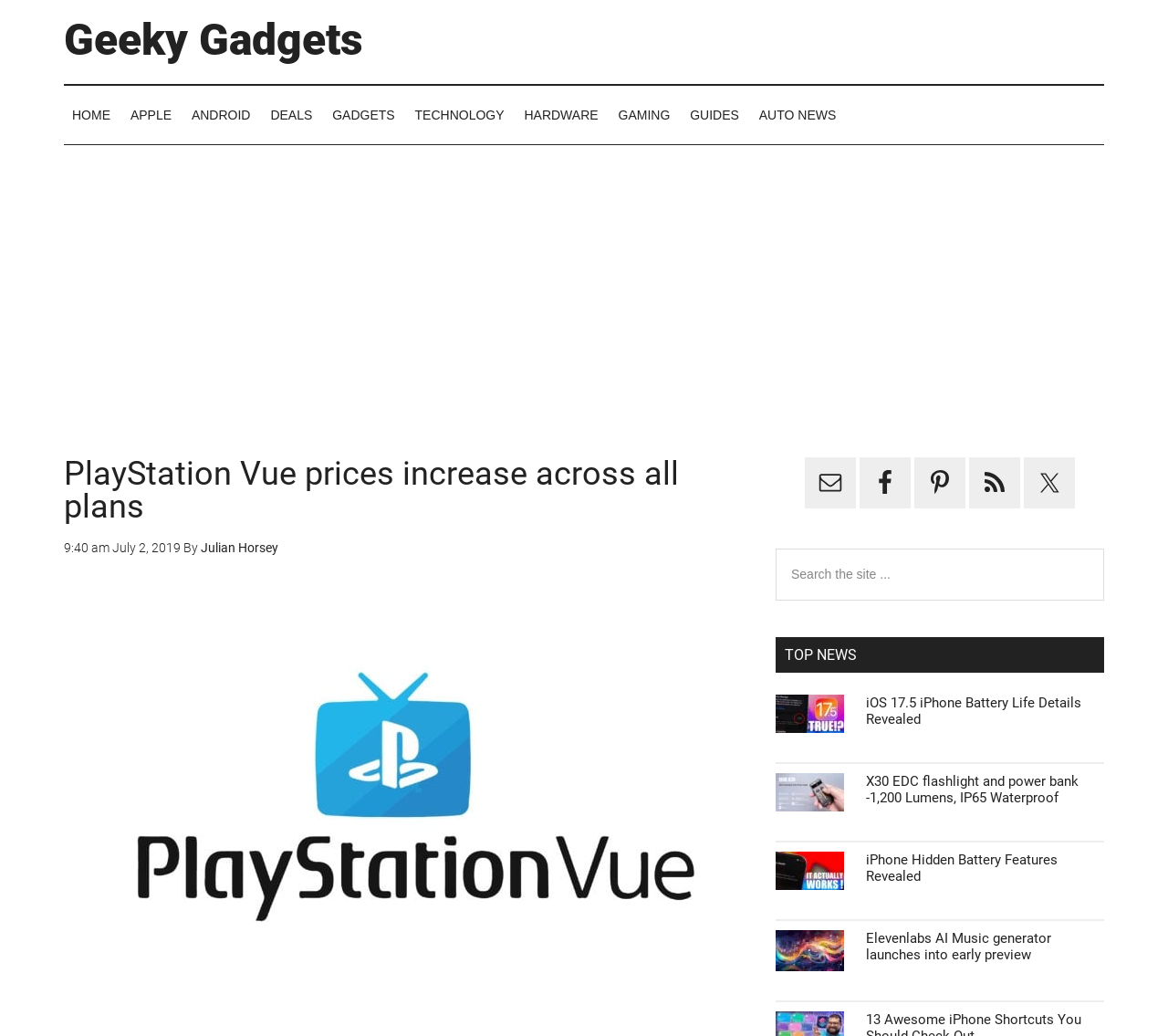How many top news articles are displayed on the webpage?
Based on the image, give a concise answer in the form of a single word or short phrase.

4